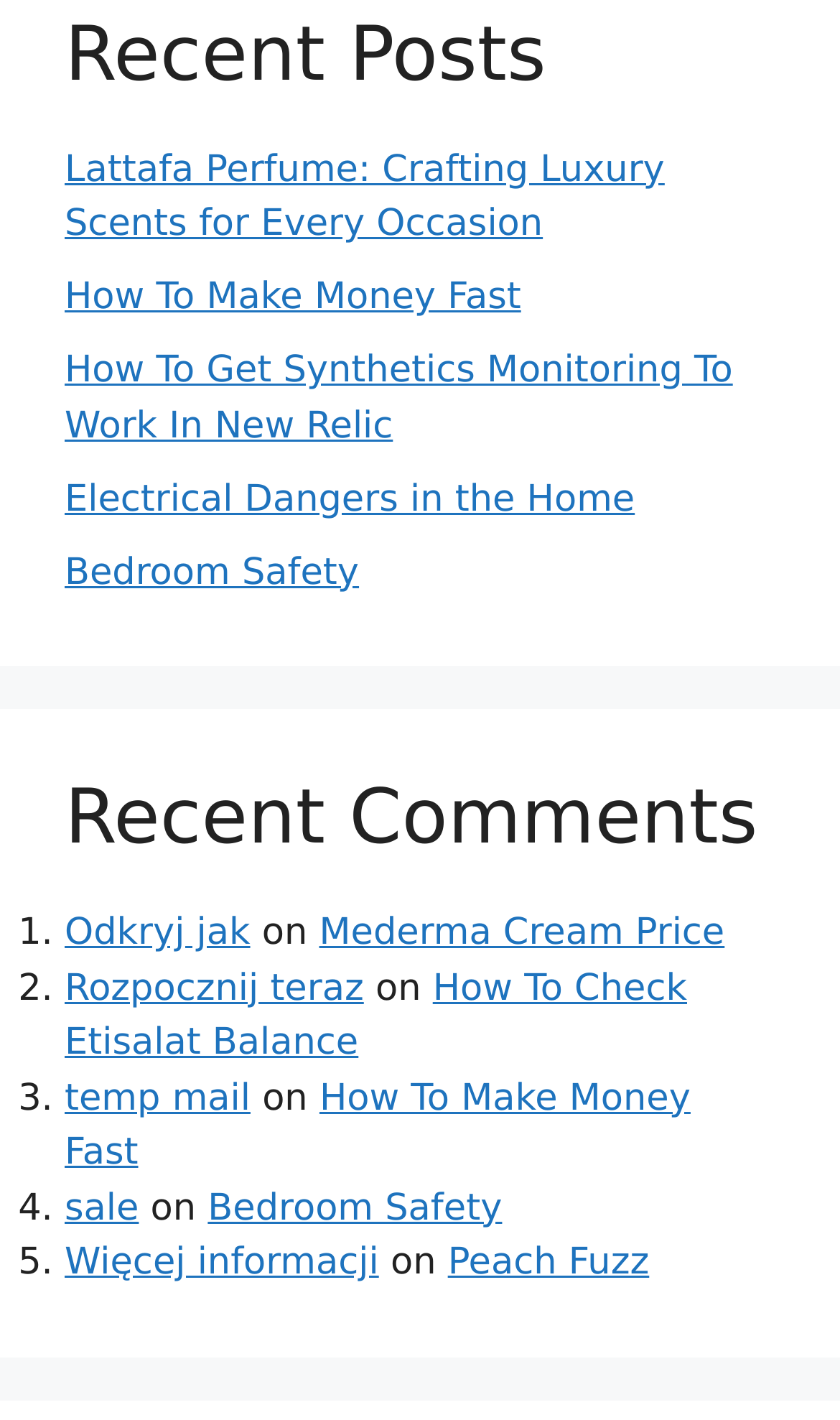Please respond in a single word or phrase: 
How many recent posts are listed?

5